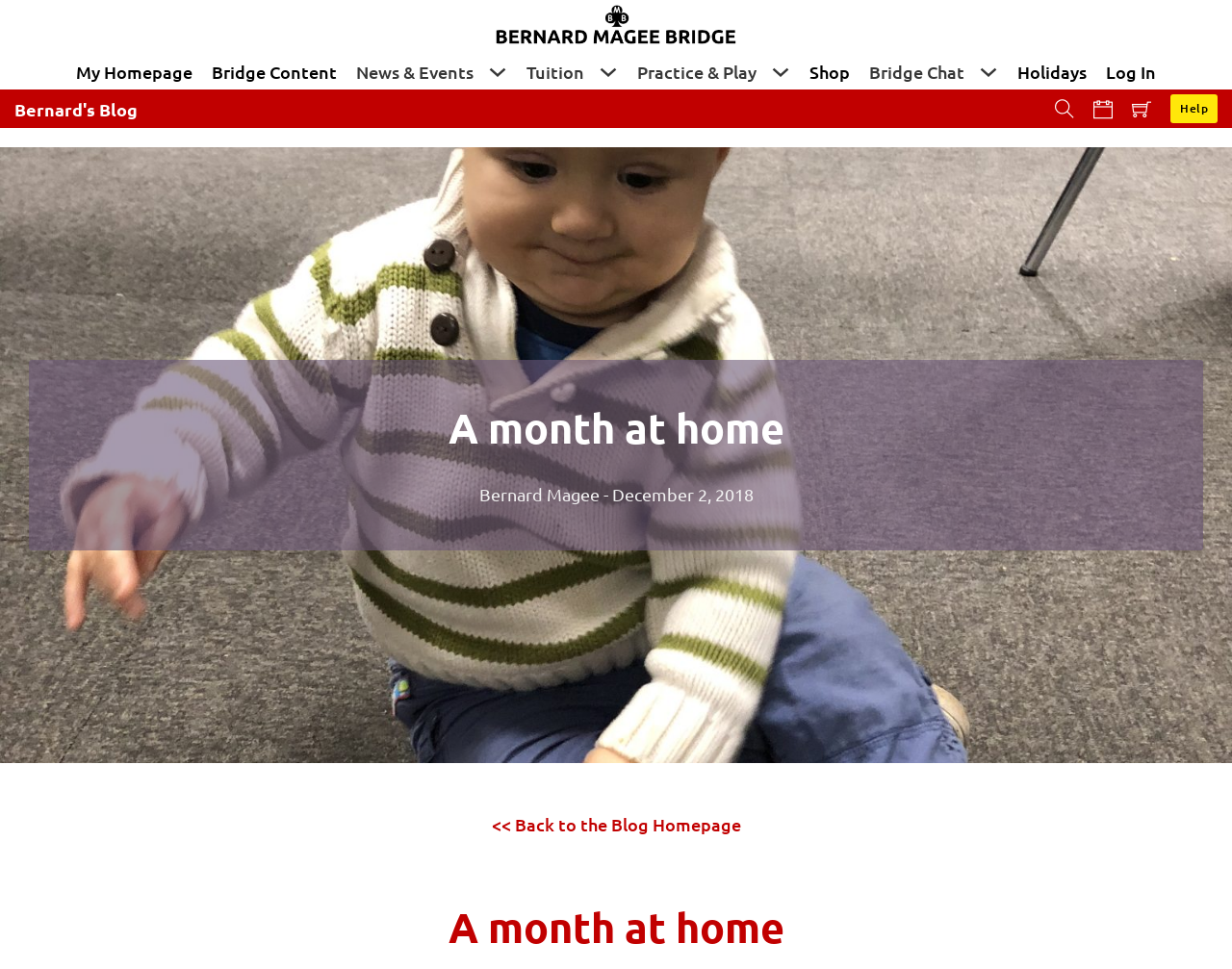Please provide the bounding box coordinates in the format (top-left x, top-left y, bottom-right x, bottom-right y). Remember, all values are floating point numbers between 0 and 1. What is the bounding box coordinate of the region described as: parent_node: Bridge Chat aria-label="Toggle dropdown"

[0.791, 0.059, 0.814, 0.089]